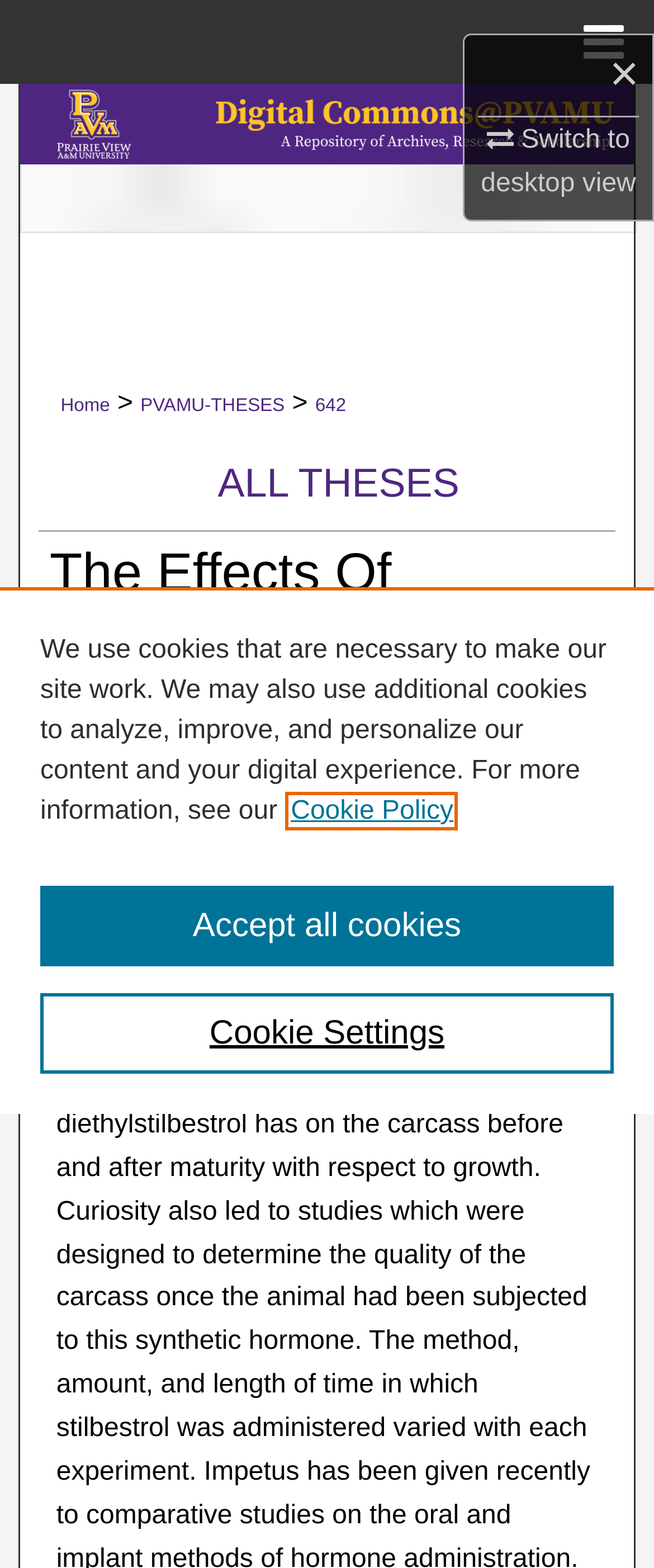Please identify the bounding box coordinates of the clickable element to fulfill the following instruction: "Submit a message". The coordinates should be four float numbers between 0 and 1, i.e., [left, top, right, bottom].

None